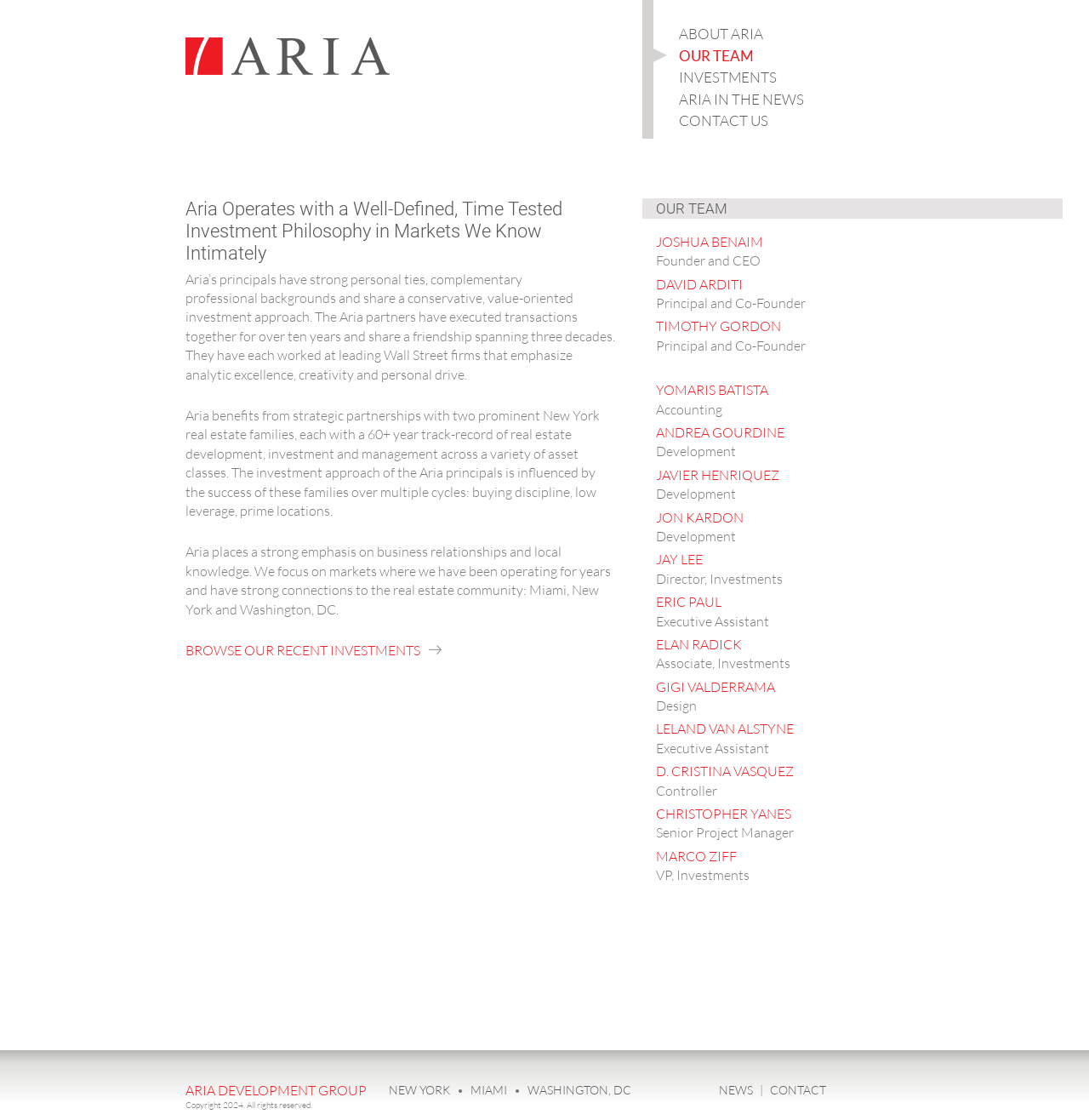Locate the bounding box coordinates of the element I should click to achieve the following instruction: "Browse recent investments".

[0.17, 0.573, 0.405, 0.588]